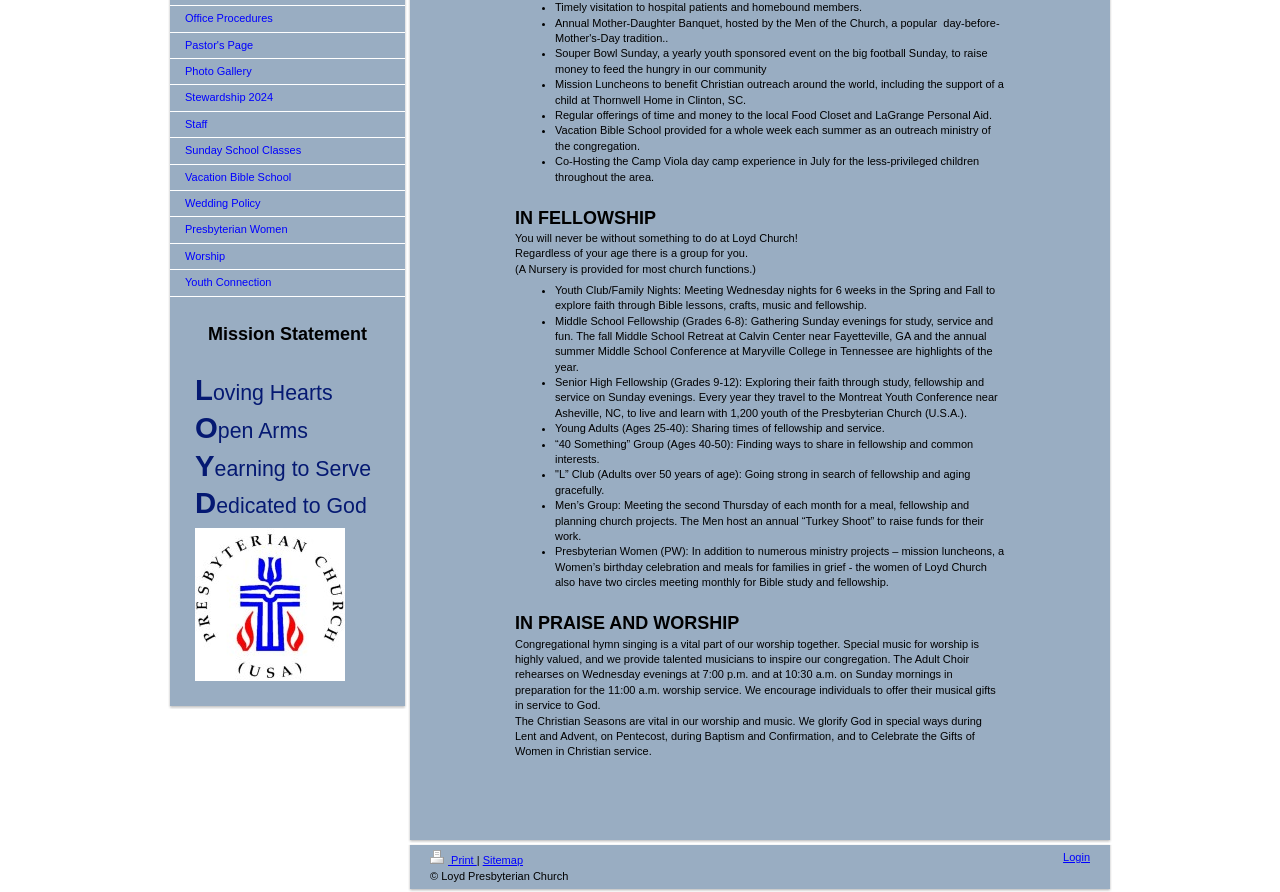Locate the bounding box coordinates of the UI element described by: "Youth Connection". Provide the coordinates as four float numbers between 0 and 1, formatted as [left, top, right, bottom].

[0.133, 0.303, 0.316, 0.332]